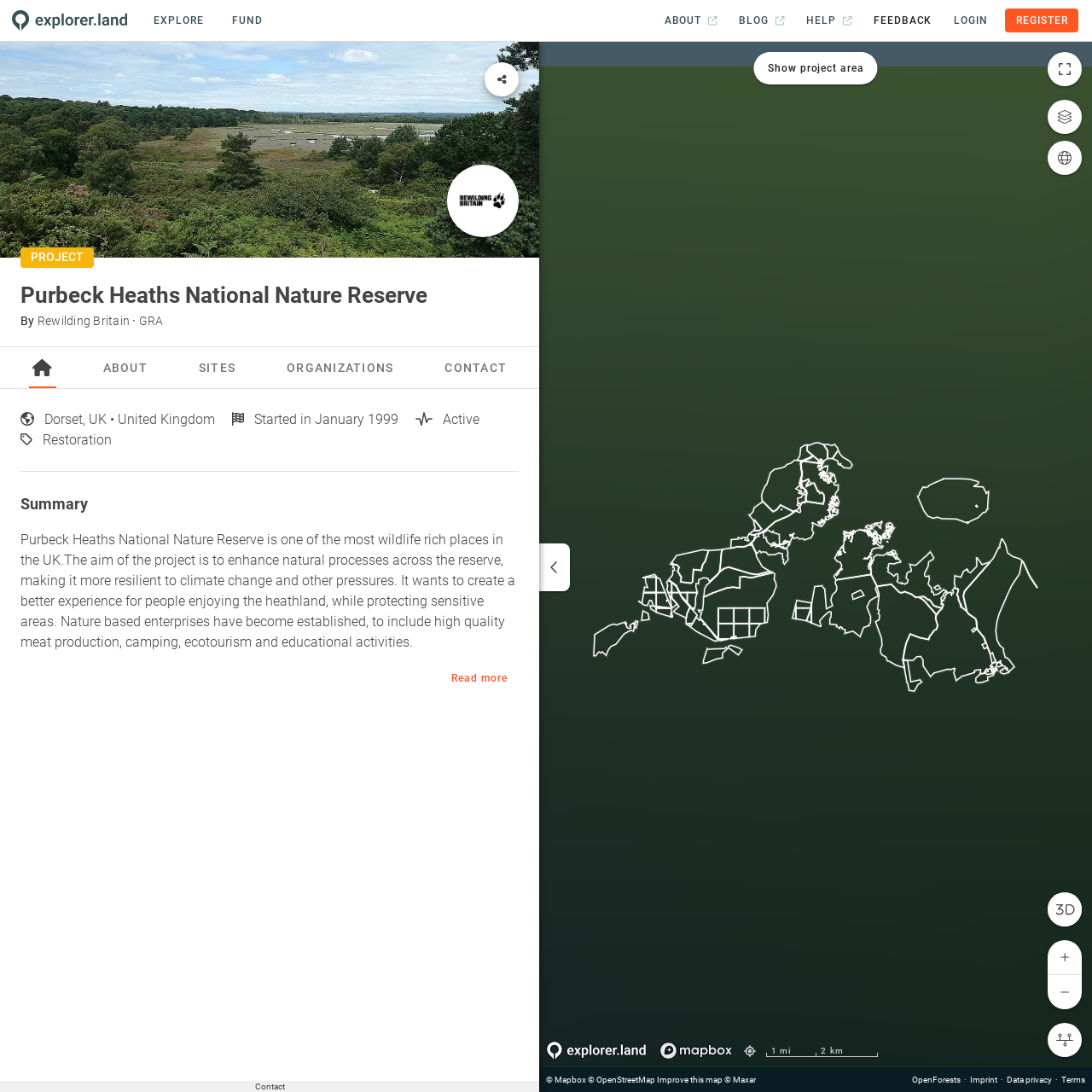What is the location of the reserve?
Refer to the image and respond with a one-word or short-phrase answer.

Dorset, UK